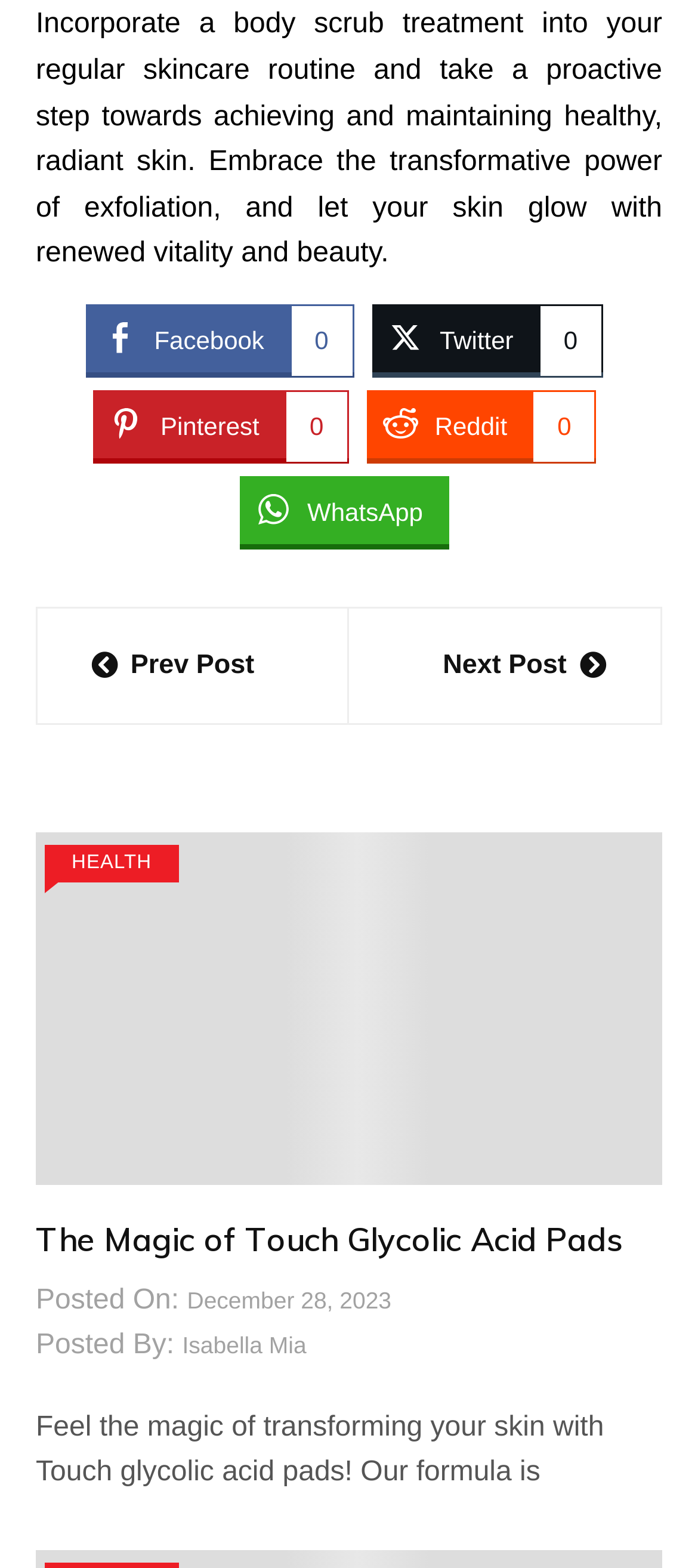Answer the question with a single word or phrase: 
Who is the author of the current post?

Isabella Mia